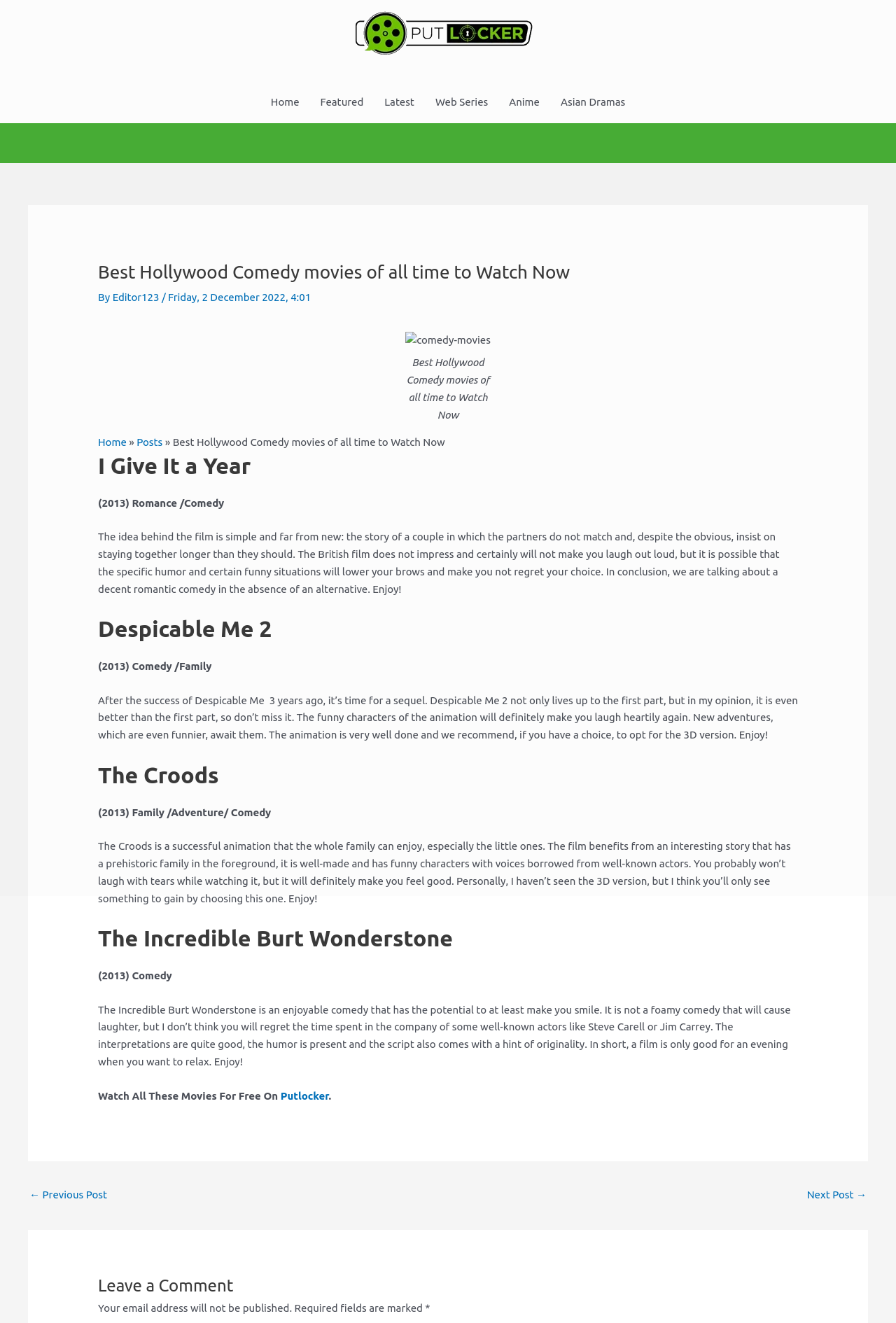What is the name of the first movie reviewed?
Based on the screenshot, answer the question with a single word or phrase.

I Give It a Year